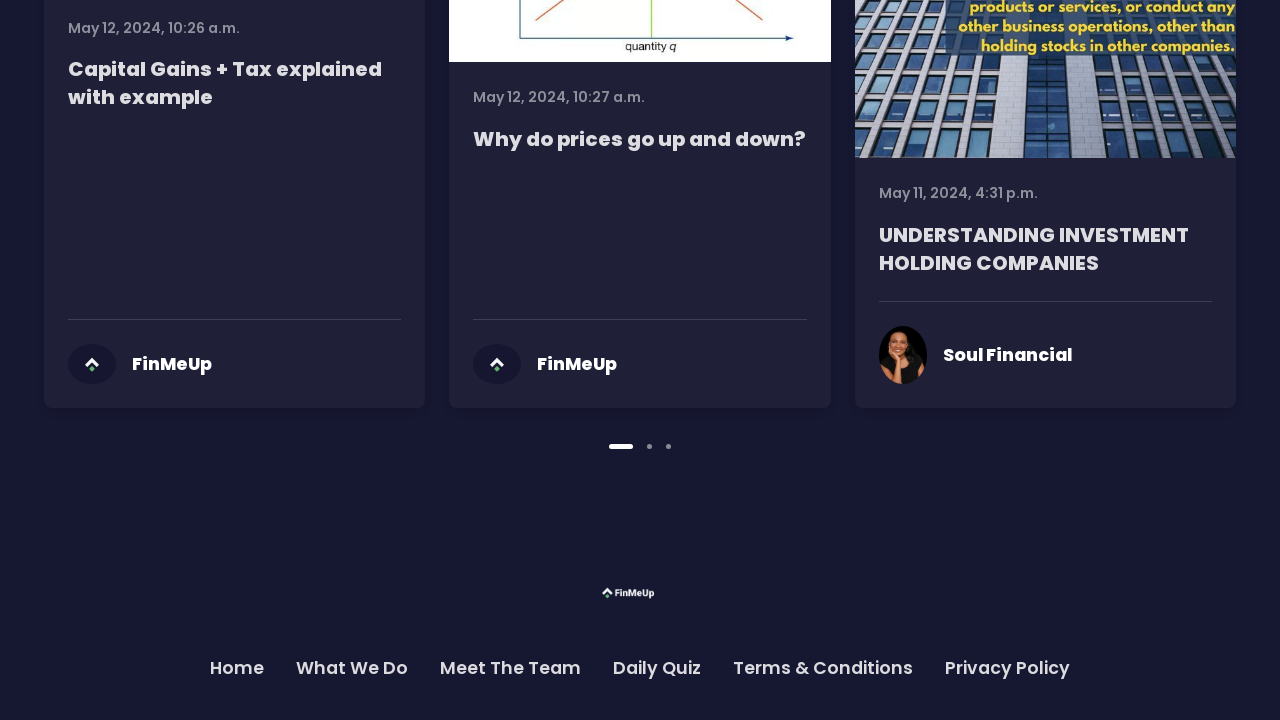Predict the bounding box of the UI element based on the description: "Privacy Policy". The coordinates should be four float numbers between 0 and 1, formatted as [left, top, right, bottom].

[0.726, 0.896, 0.848, 0.959]